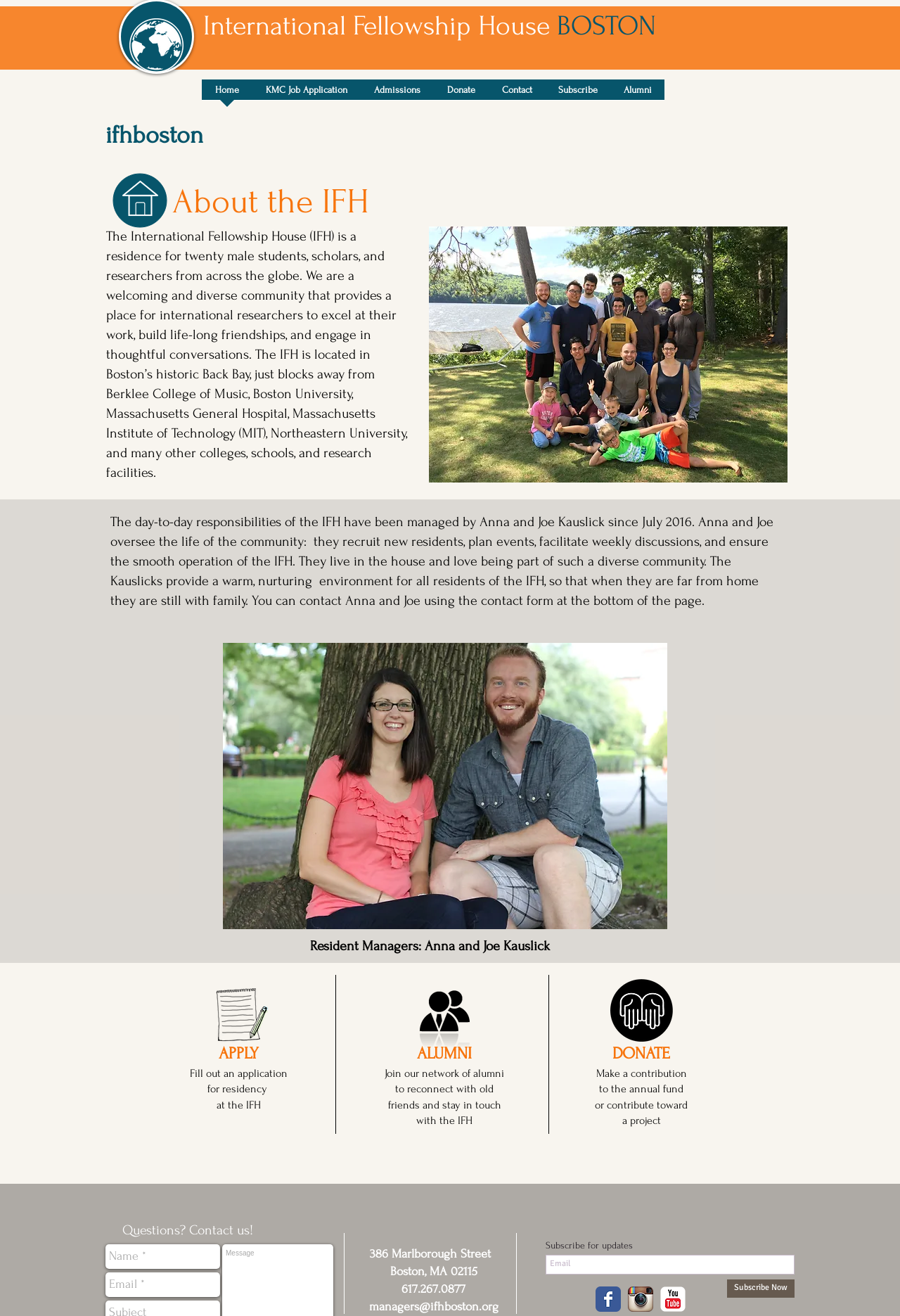Identify the bounding box coordinates of the area that should be clicked in order to complete the given instruction: "Donate". The bounding box coordinates should be four float numbers between 0 and 1, i.e., [left, top, right, bottom].

[0.68, 0.793, 0.745, 0.808]